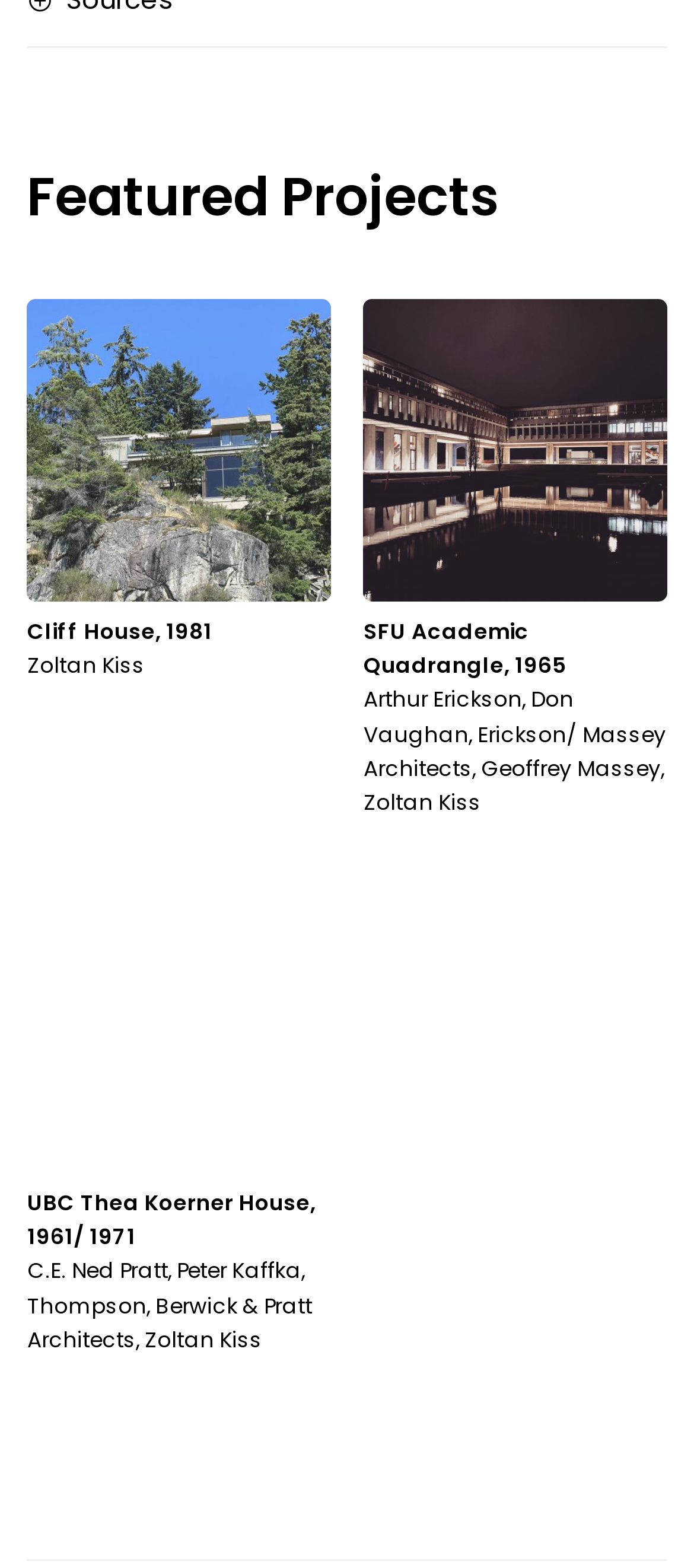From the screenshot, find the bounding box of the UI element matching this description: "Peter Kaffka". Supply the bounding box coordinates in the form [left, top, right, bottom], each a float between 0 and 1.

[0.255, 0.801, 0.434, 0.82]